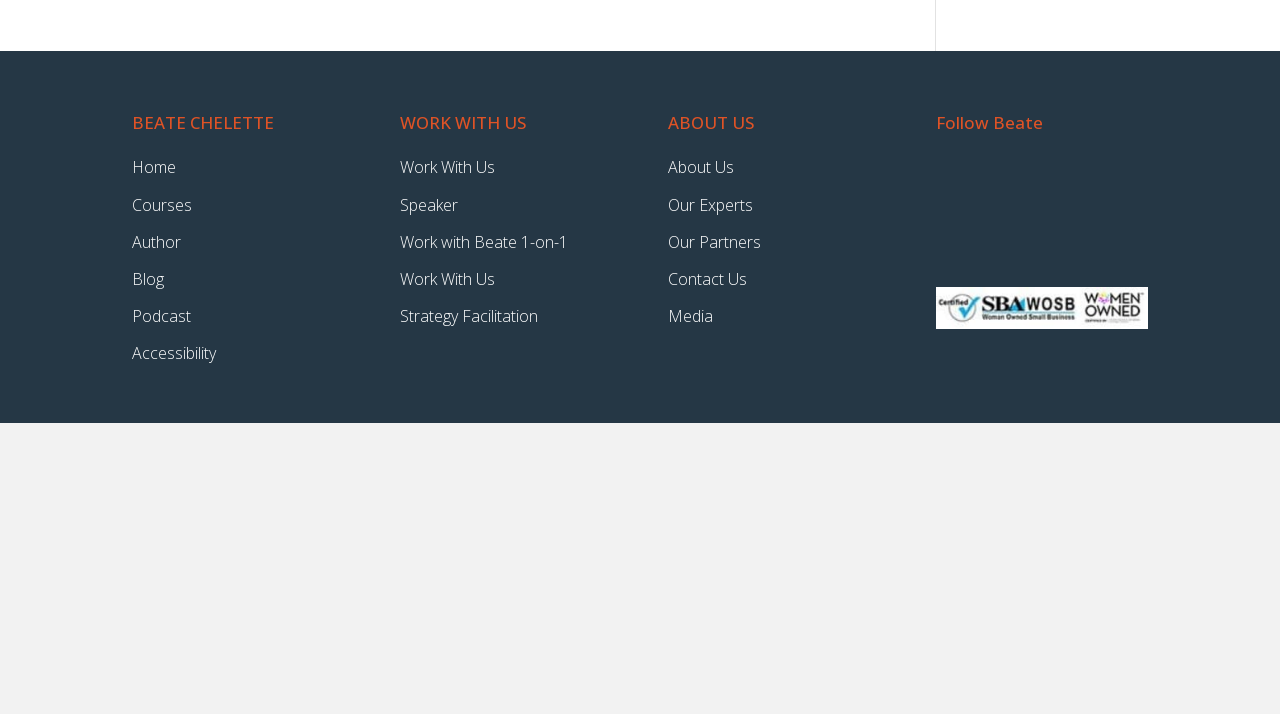What is the last link in the 'WORK WITH US' section?
Refer to the image and answer the question using a single word or phrase.

Strategy Facilitation